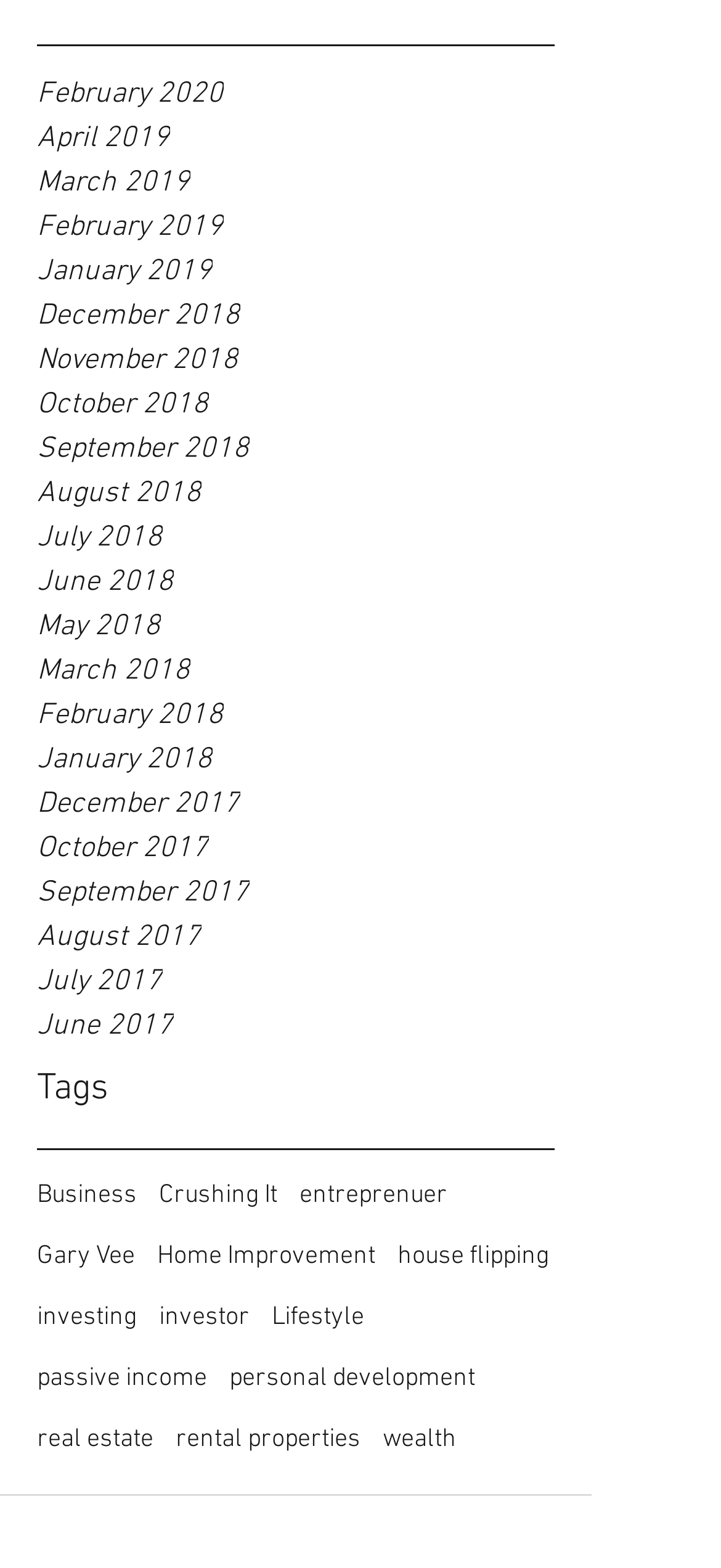Give a one-word or short-phrase answer to the following question: 
What is the second tag listed under the 'tags' section?

Crushing It